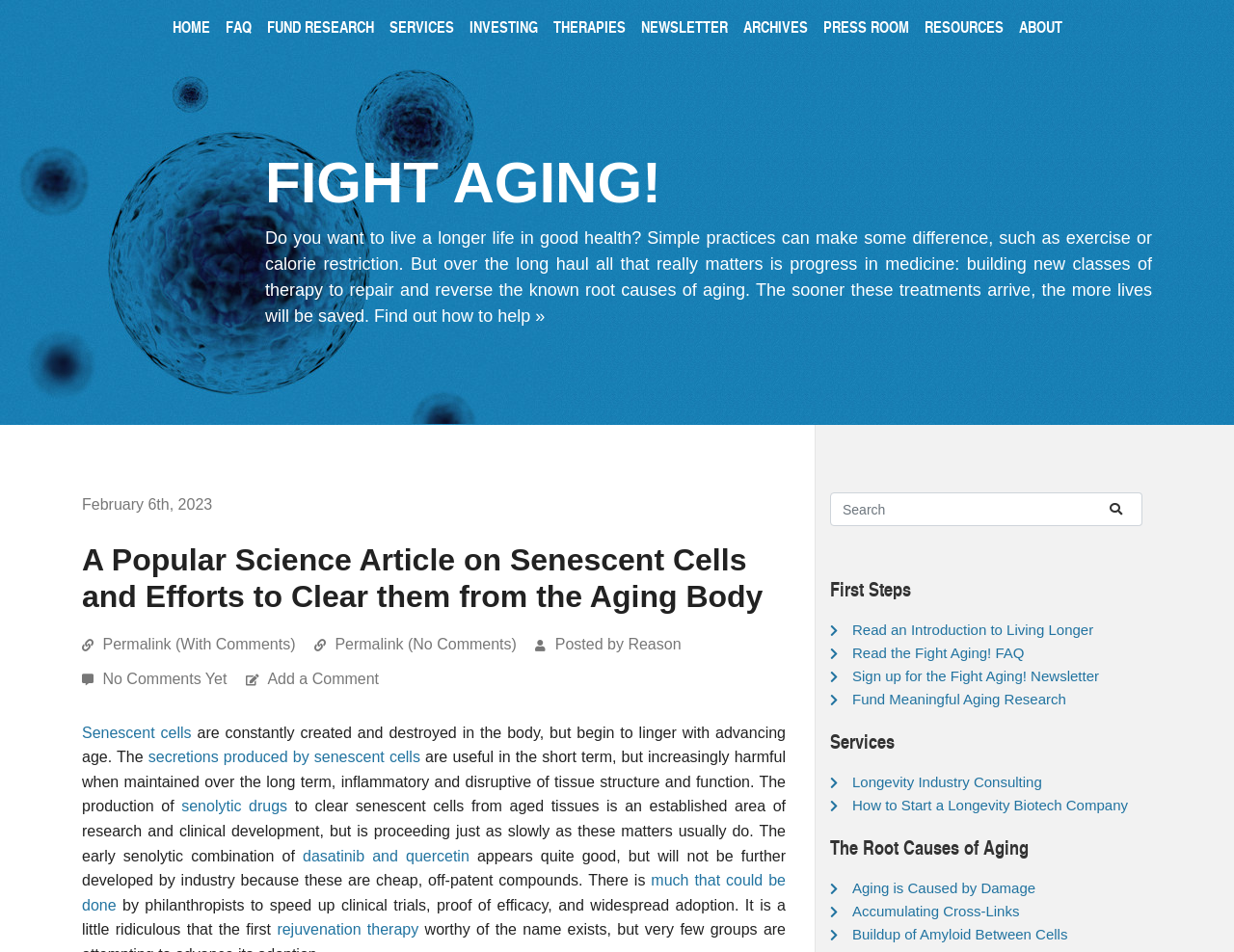Identify the bounding box coordinates for the element you need to click to achieve the following task: "Go to Home page". Provide the bounding box coordinates as four float numbers between 0 and 1, in the form [left, top, right, bottom].

None